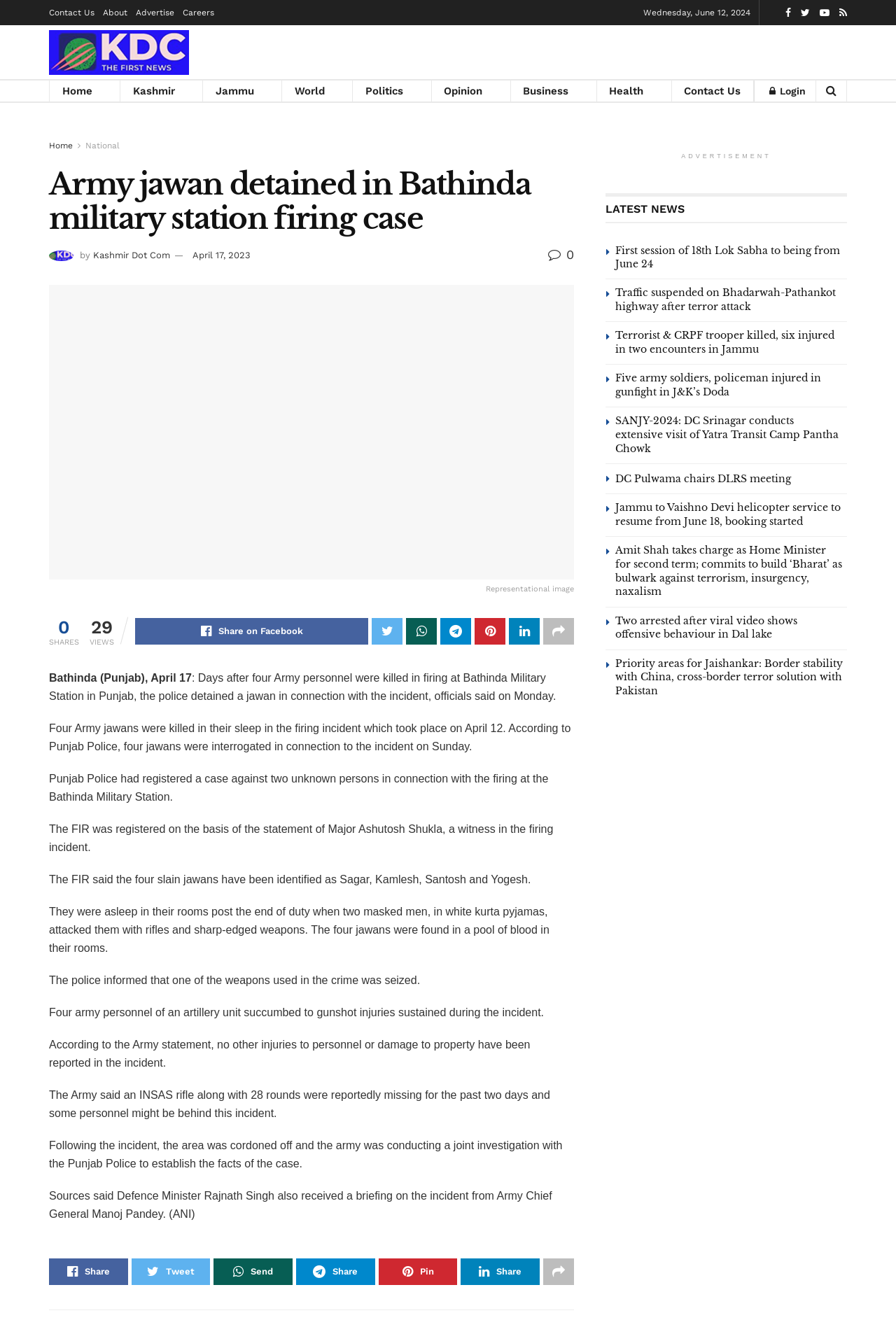Identify the bounding box coordinates of the region that needs to be clicked to carry out this instruction: "Share the article on Facebook". Provide these coordinates as four float numbers ranging from 0 to 1, i.e., [left, top, right, bottom].

[0.151, 0.466, 0.411, 0.486]